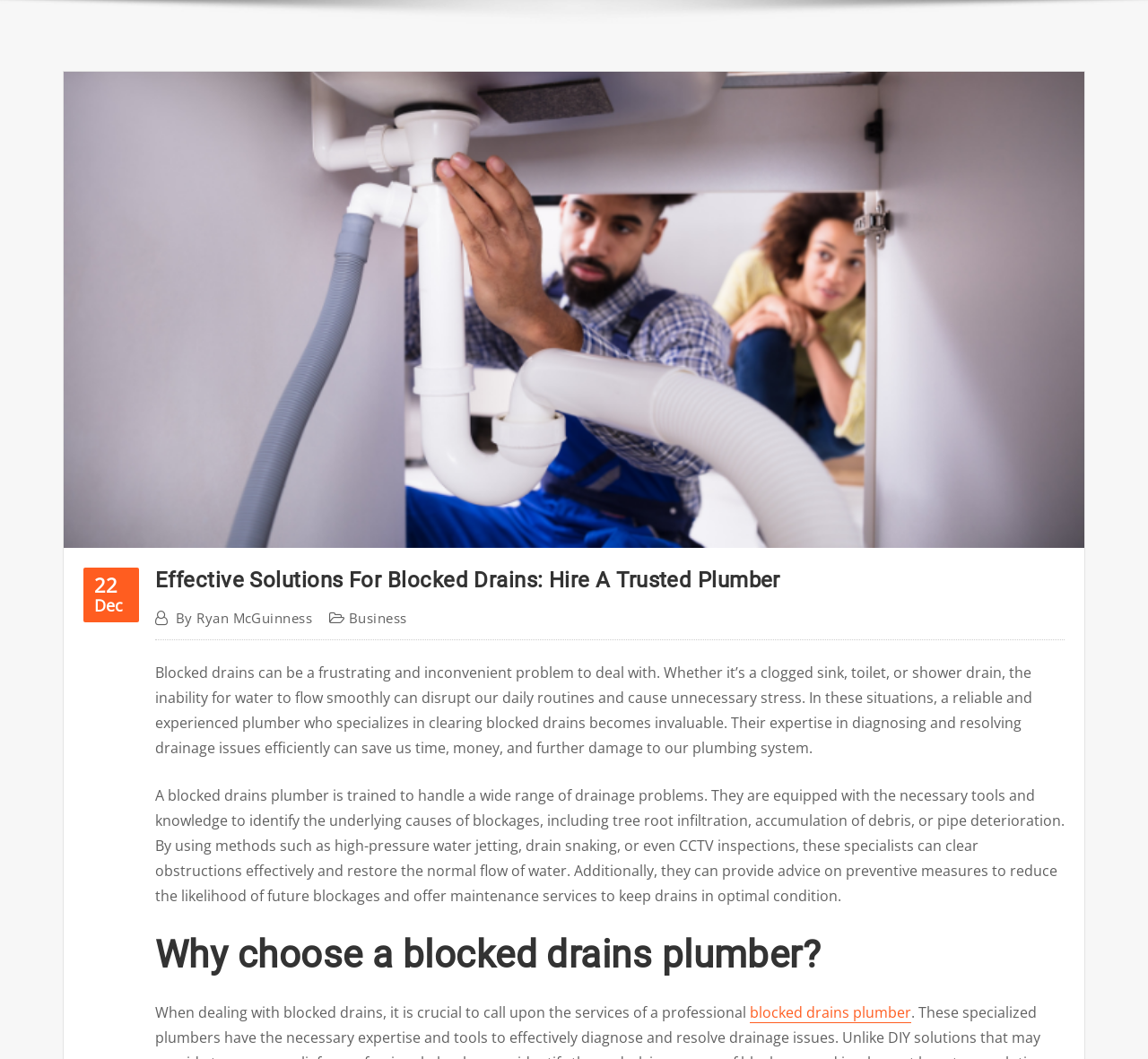Predict the bounding box for the UI component with the following description: "Business".

[0.304, 0.572, 0.354, 0.594]